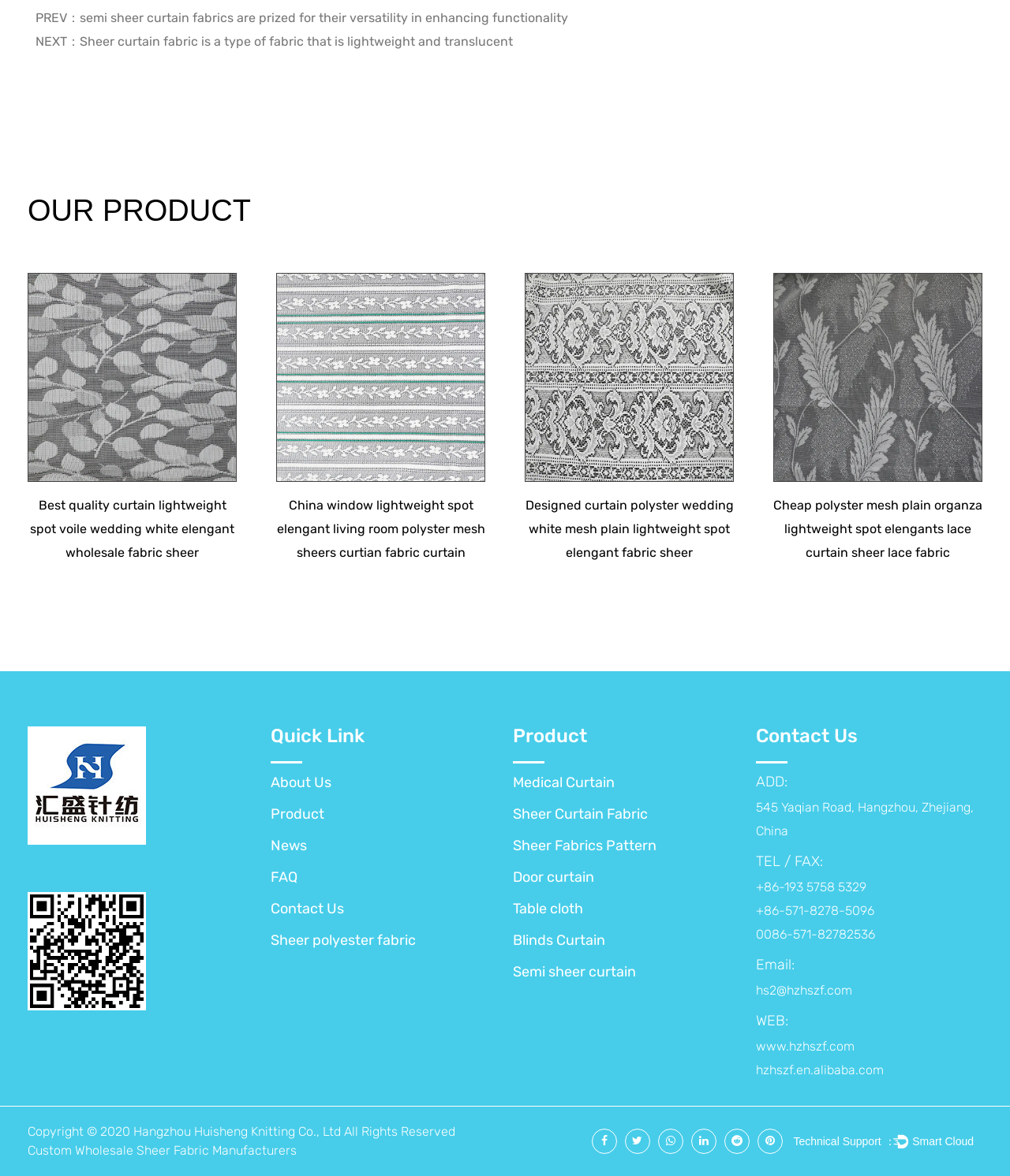Reply to the question below using a single word or brief phrase:
What is the company's address?

545 Yaqian Road, Hangzhou, Zhejiang, China